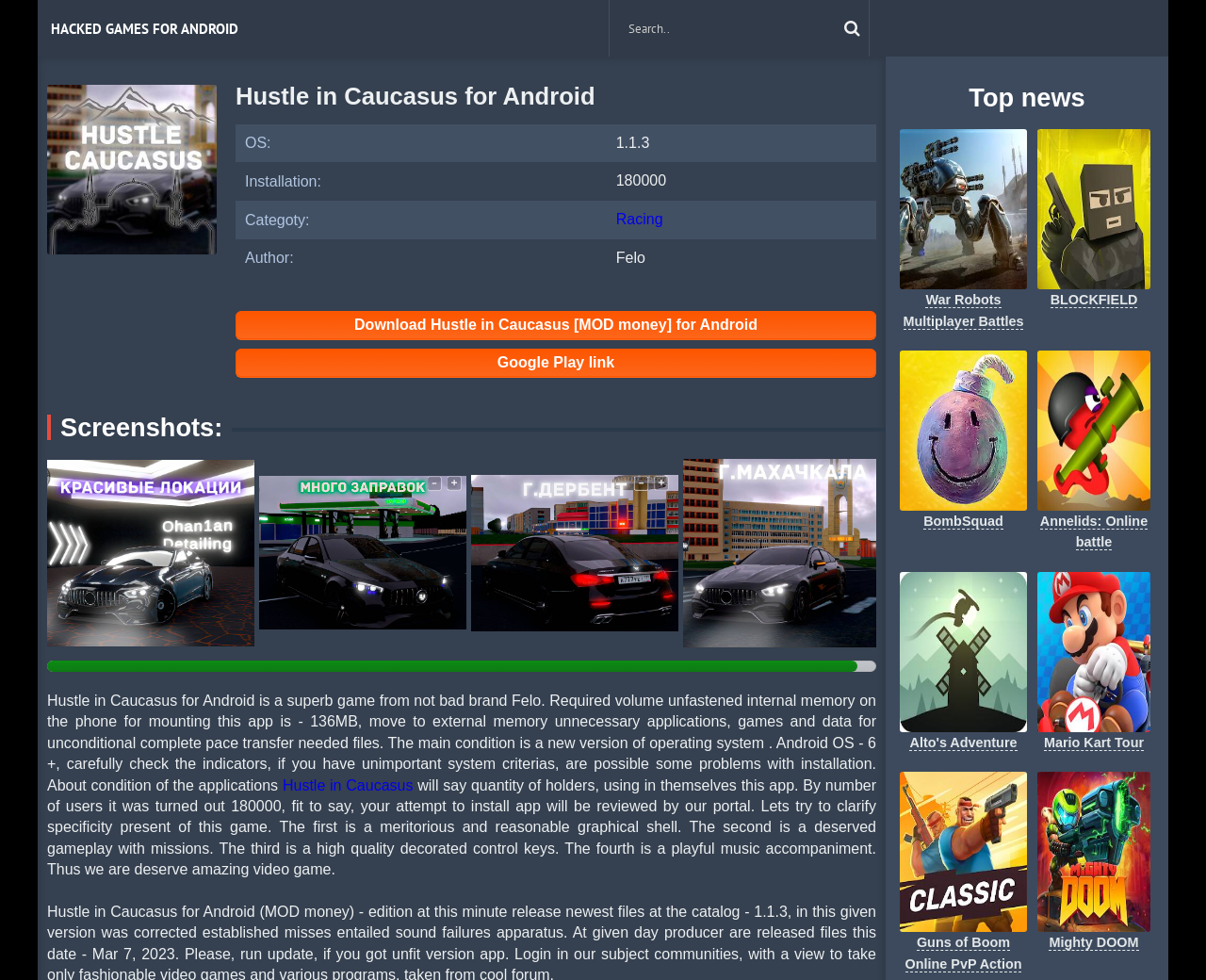Find the main header of the webpage and produce its text content.

Hustle in Caucasus for Android